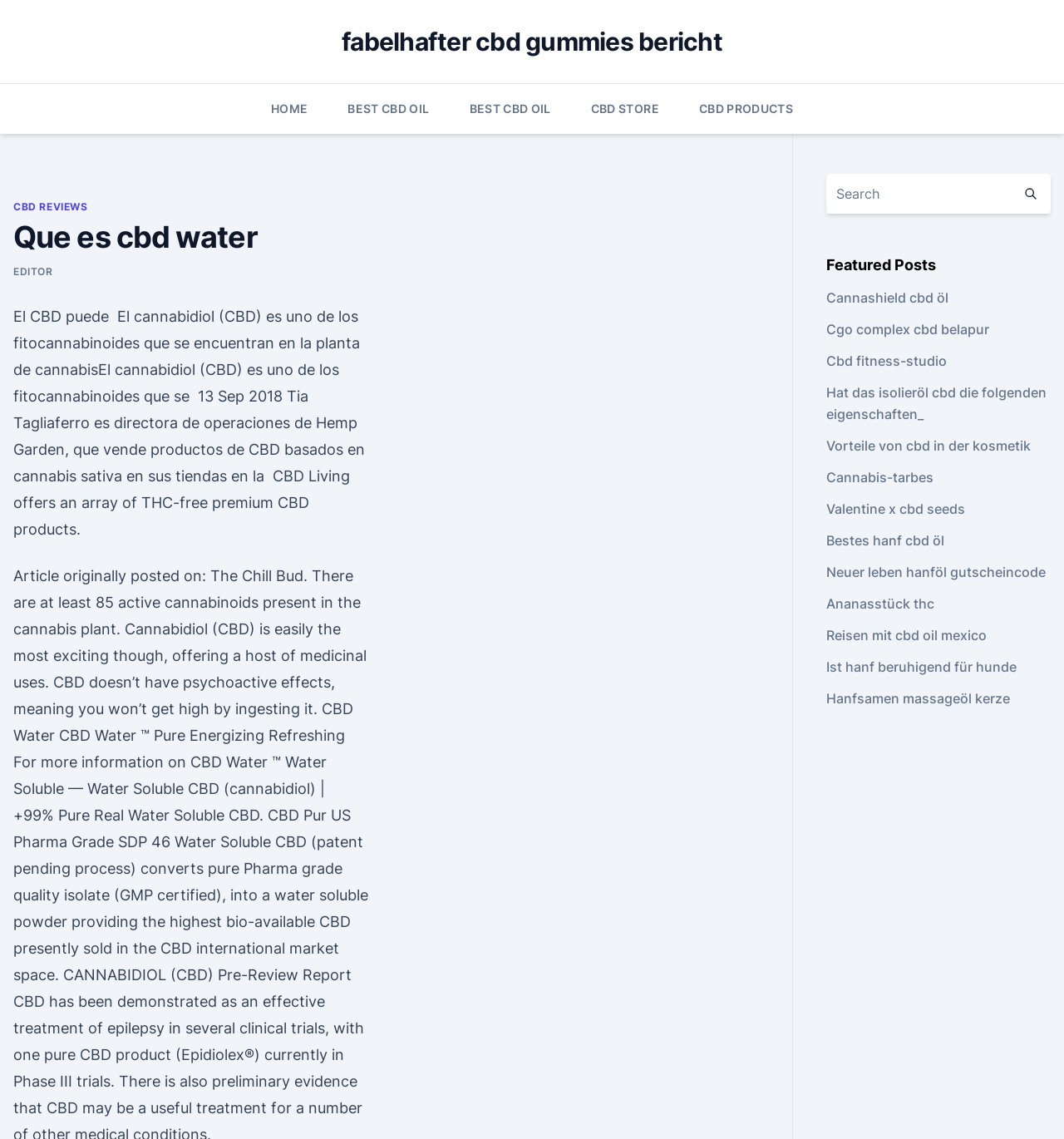Locate the primary heading on the webpage and return its text.

Que es cbd water